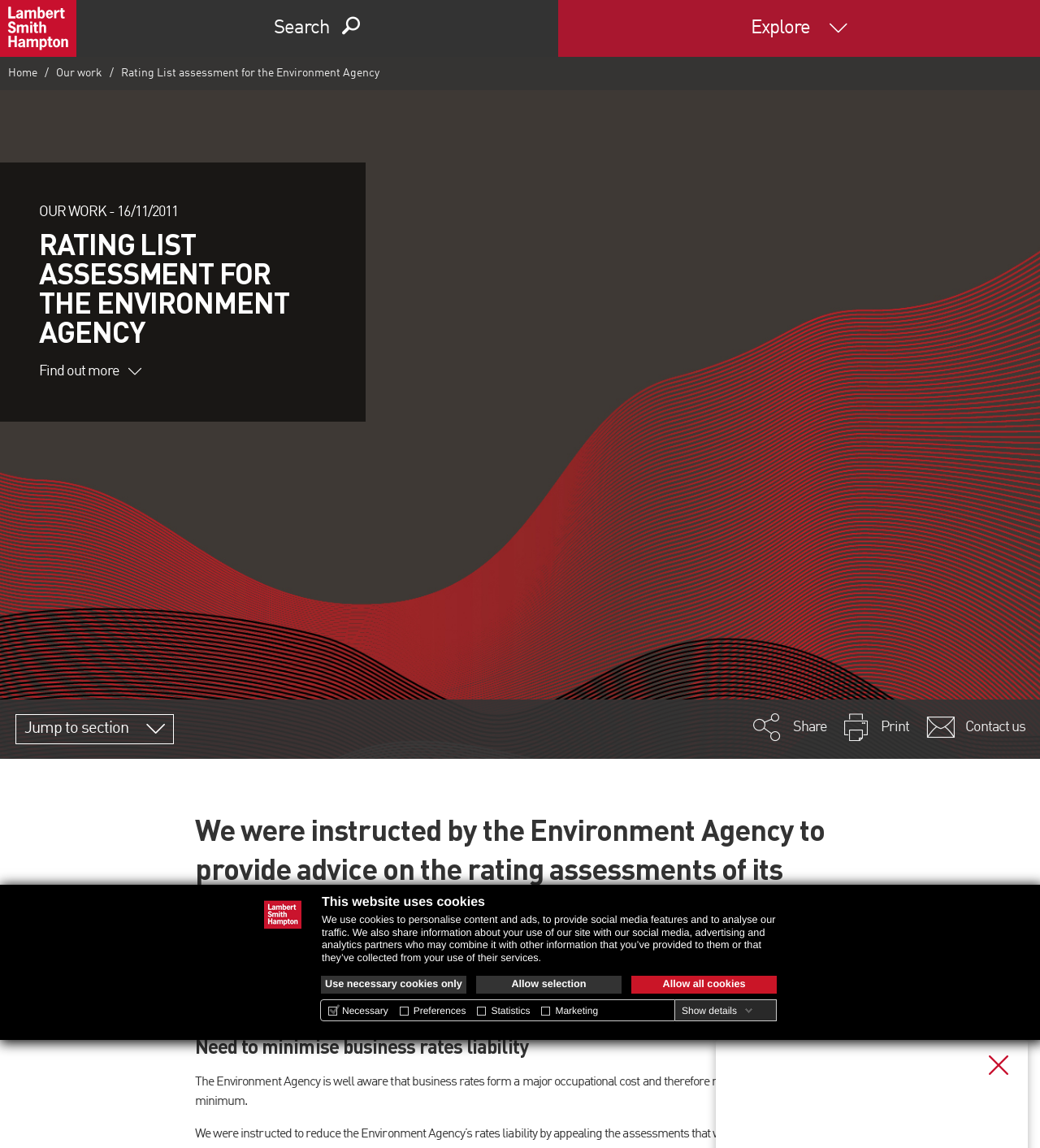What is the amount of savings generated over the five year period?
Using the image, answer in one word or phrase.

£2.4m